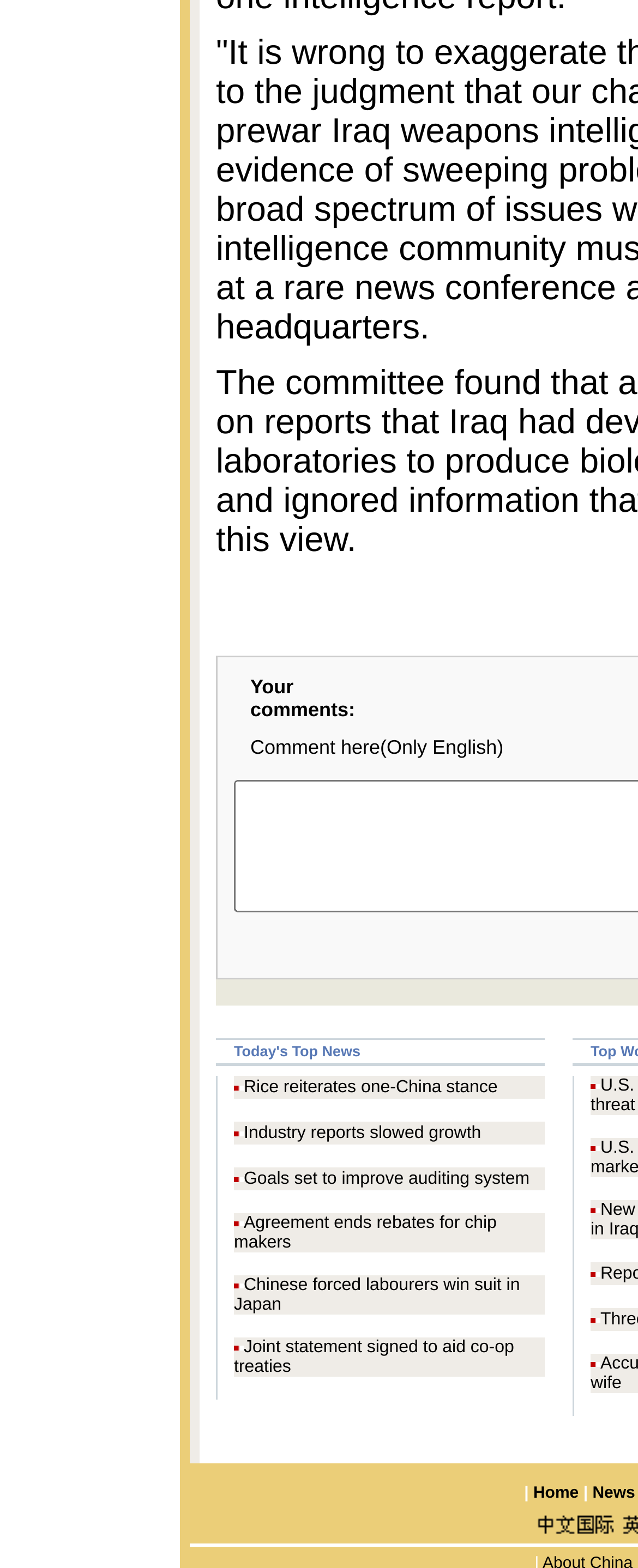Specify the bounding box coordinates of the area that needs to be clicked to achieve the following instruction: "Click on 'Rice reiterates one-China stance'".

[0.382, 0.687, 0.78, 0.7]